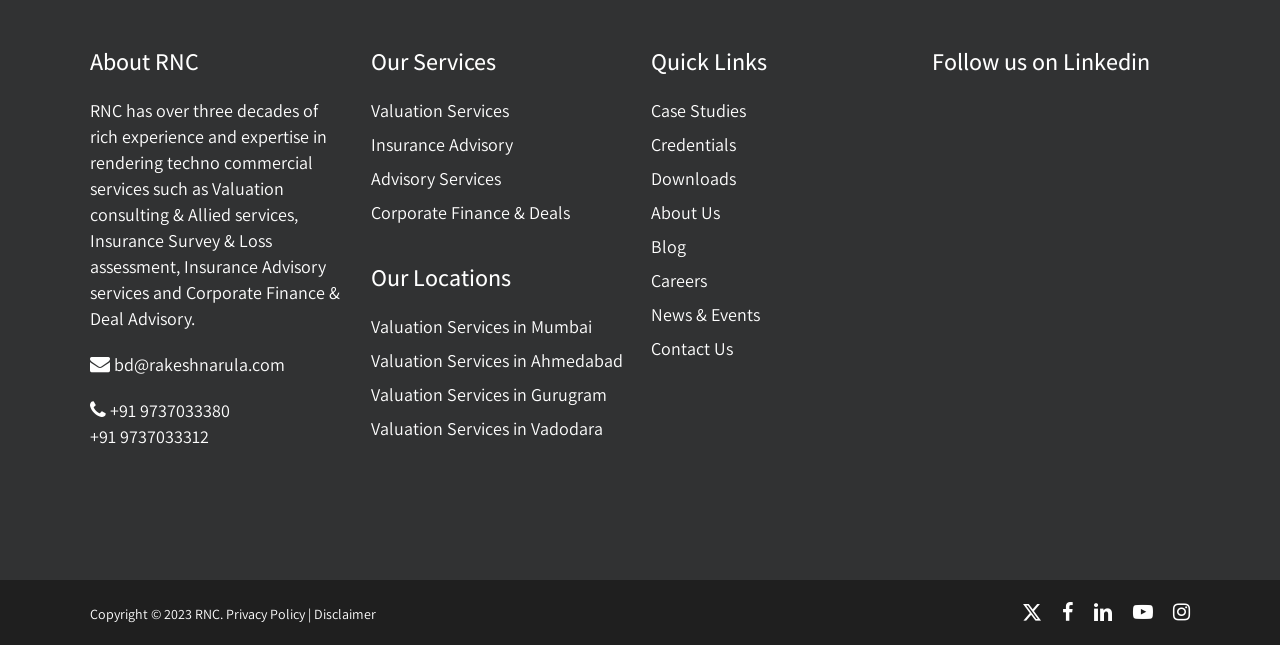What social media platforms does RNC have?
Please look at the screenshot and answer using one word or phrase.

Twitter, Facebook, LinkedIn, YouTube, Instagram